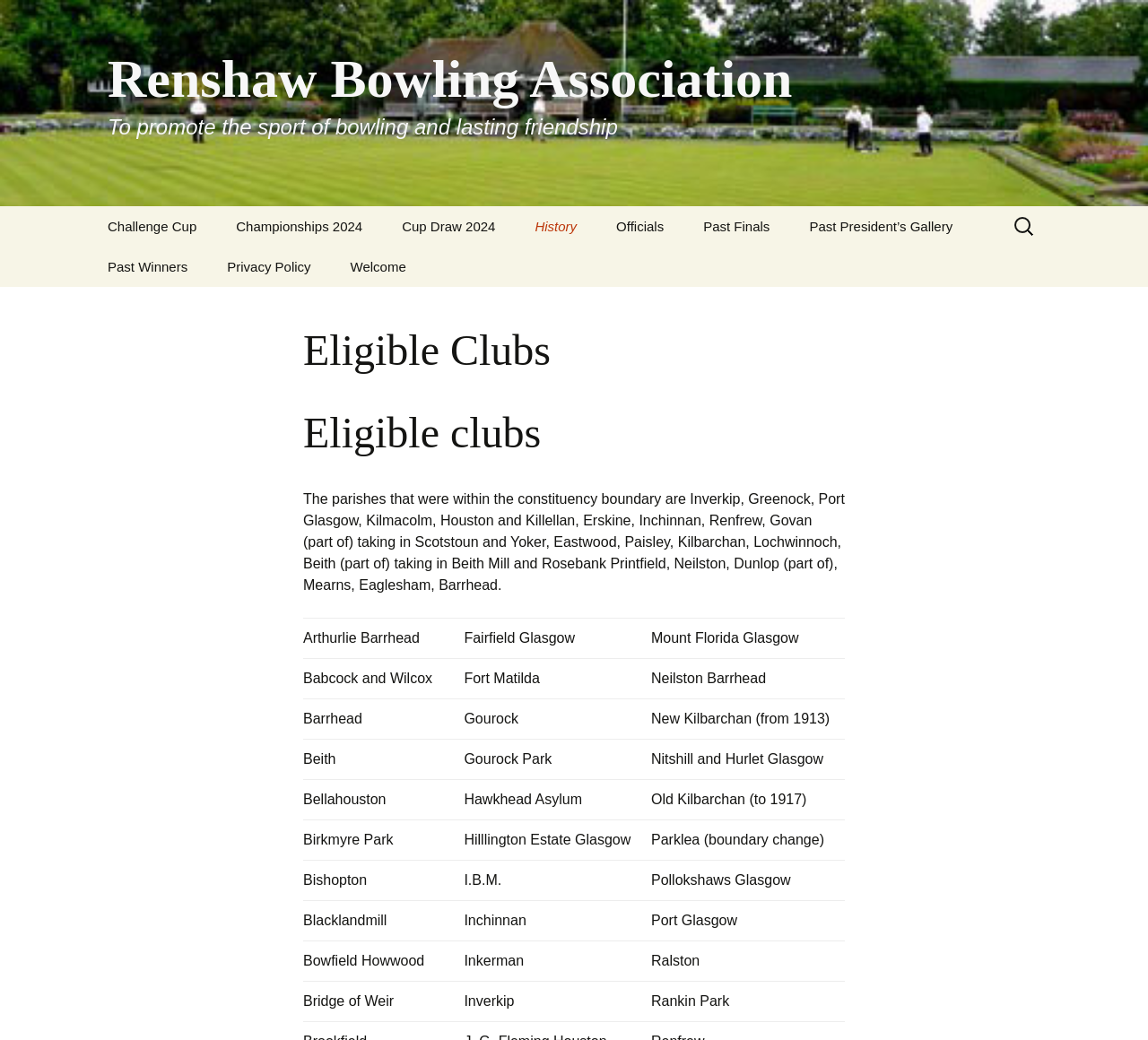What are the parishes that were within the constituency boundary? Analyze the screenshot and reply with just one word or a short phrase.

Inverkip, Greenock, Port Glasgow, and others